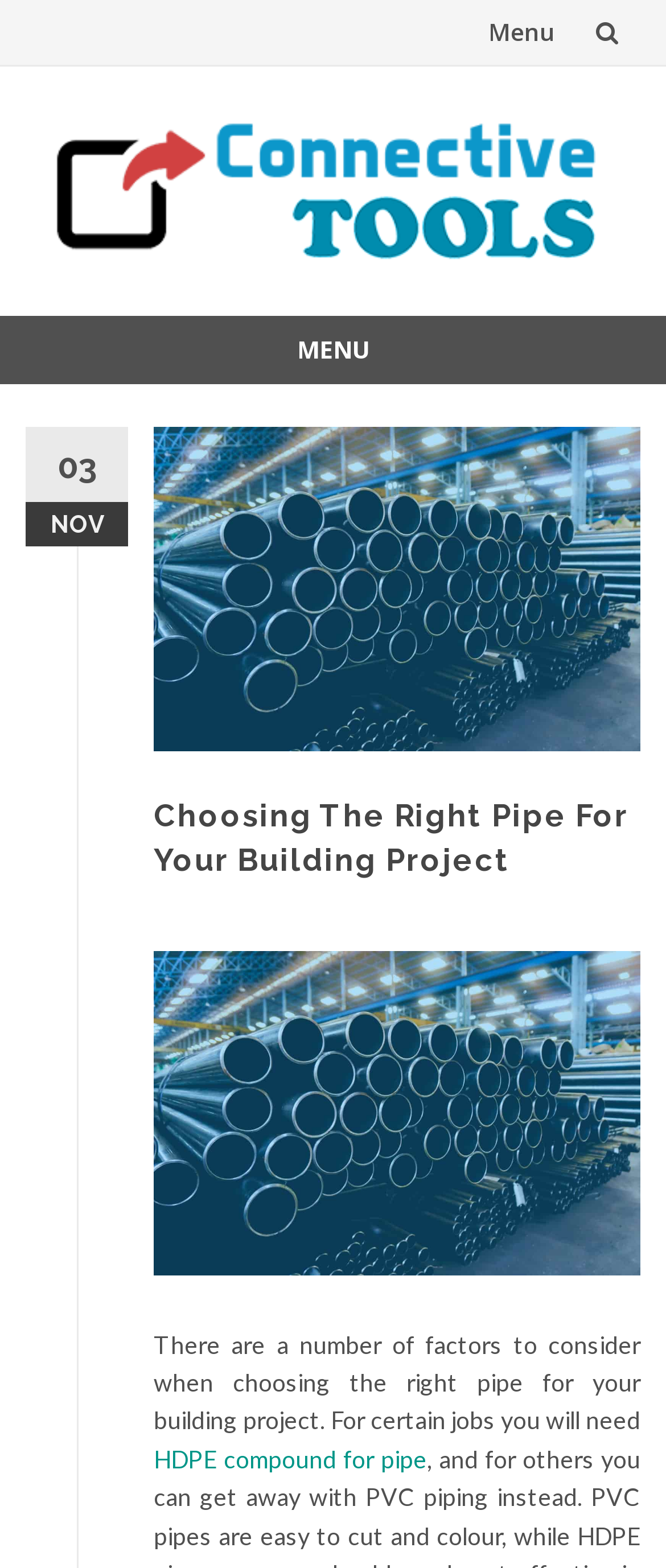Extract the bounding box coordinates for the HTML element that matches this description: "Menu". The coordinates should be four float numbers between 0 and 1, i.e., [left, top, right, bottom].

[0.7, 0.0, 0.867, 0.041]